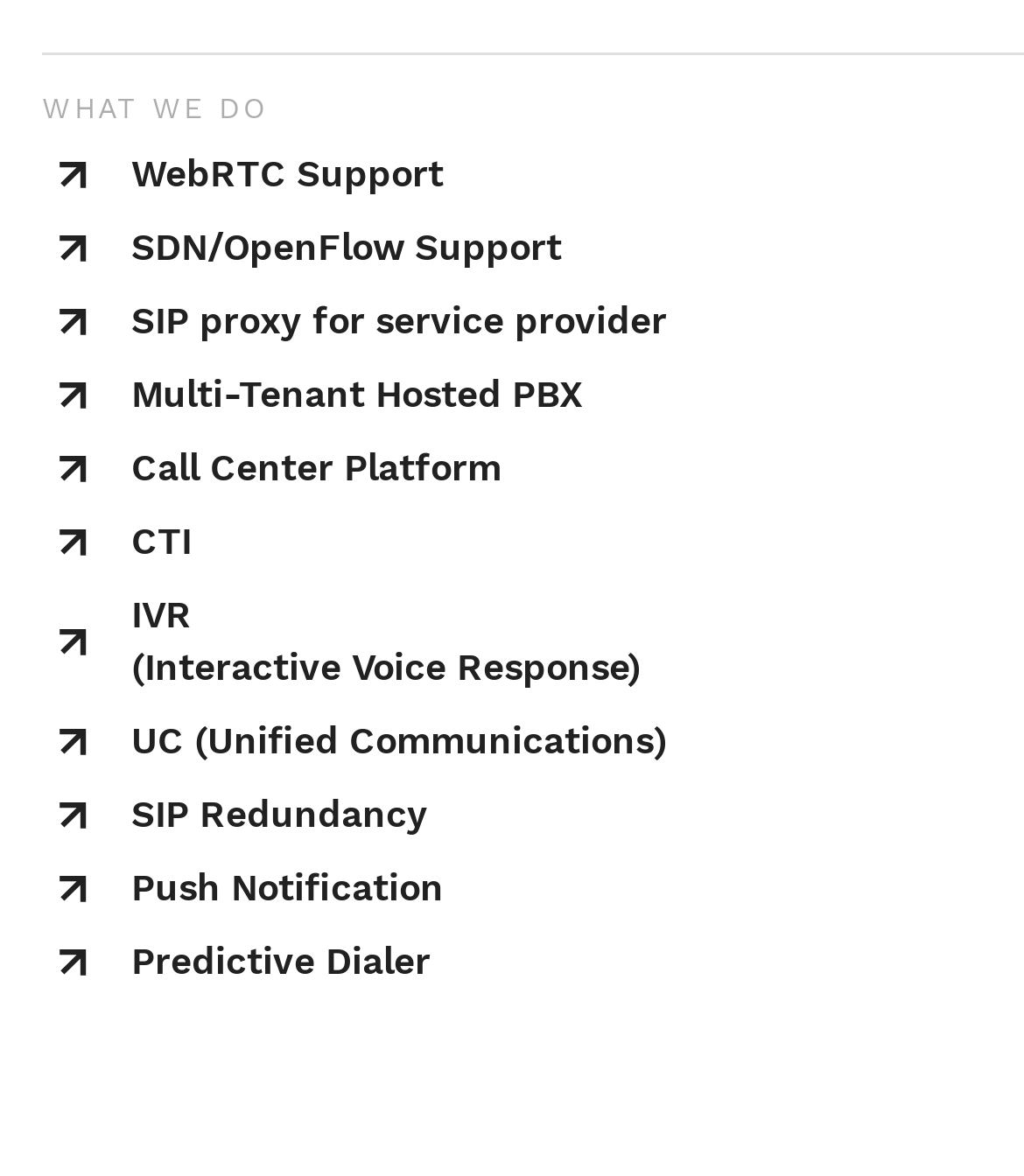Please predict the bounding box coordinates of the element's region where a click is necessary to complete the following instruction: "Discover SIP proxy for service provider". The coordinates should be represented by four float numbers between 0 and 1, i.e., [left, top, right, bottom].

[0.128, 0.254, 0.651, 0.29]